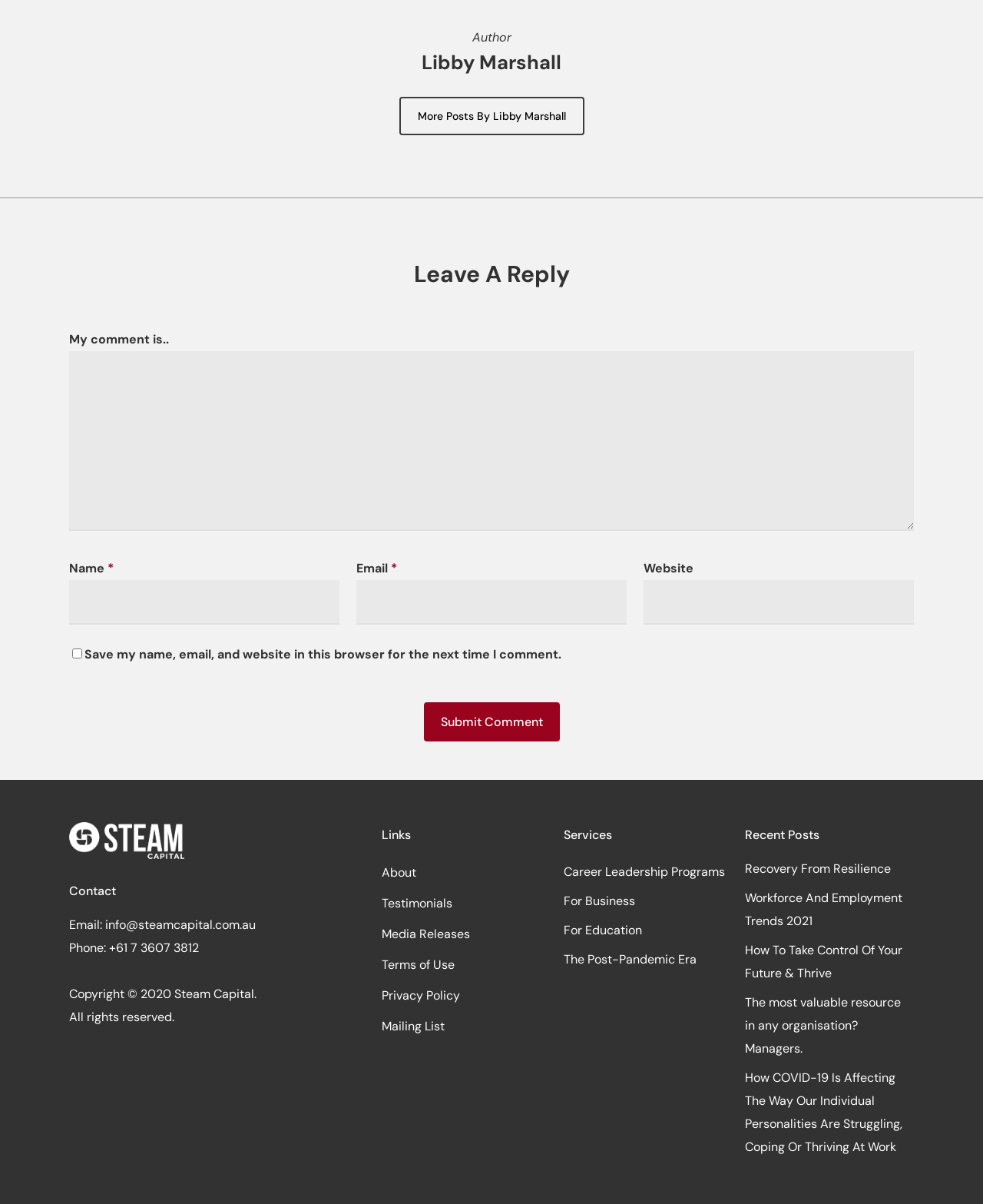Reply to the question with a brief word or phrase: How many textboxes are there for leaving a reply?

3